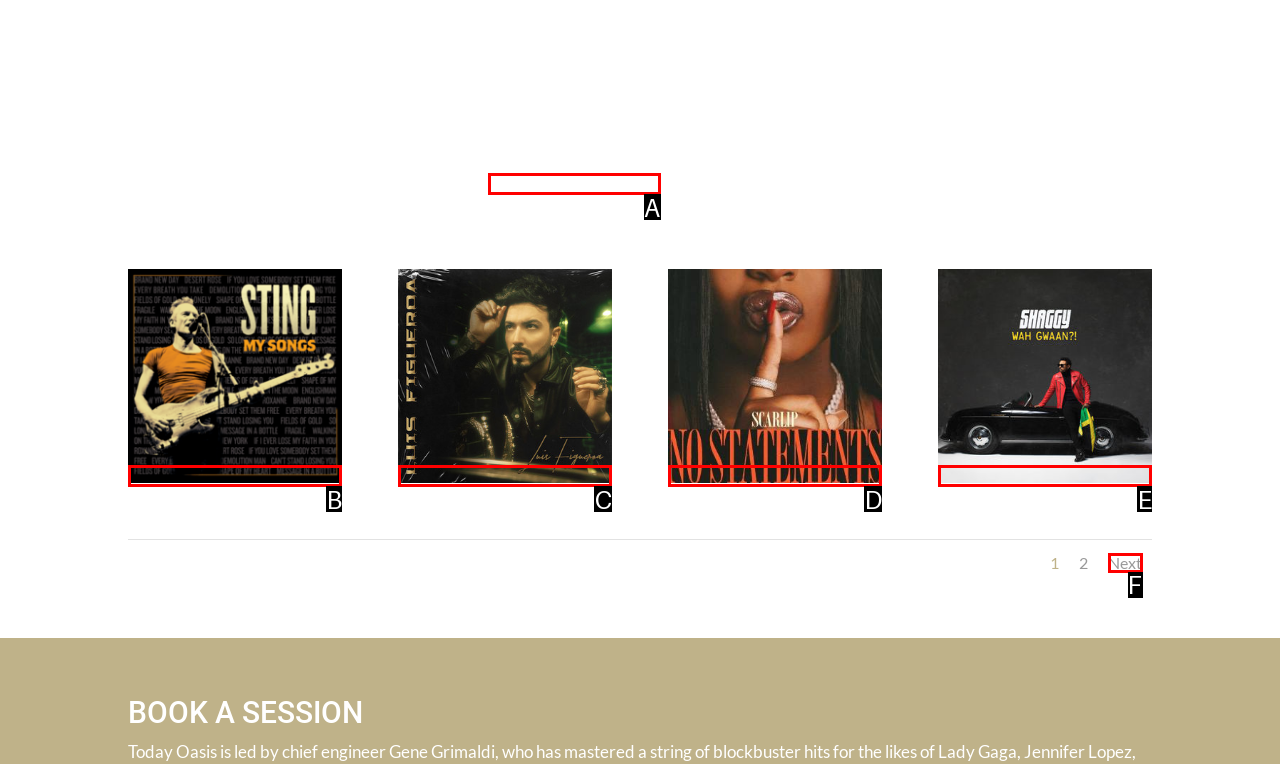Given the description: title="Luis Figueroa Album 2022", select the HTML element that best matches it. Reply with the letter of your chosen option.

C